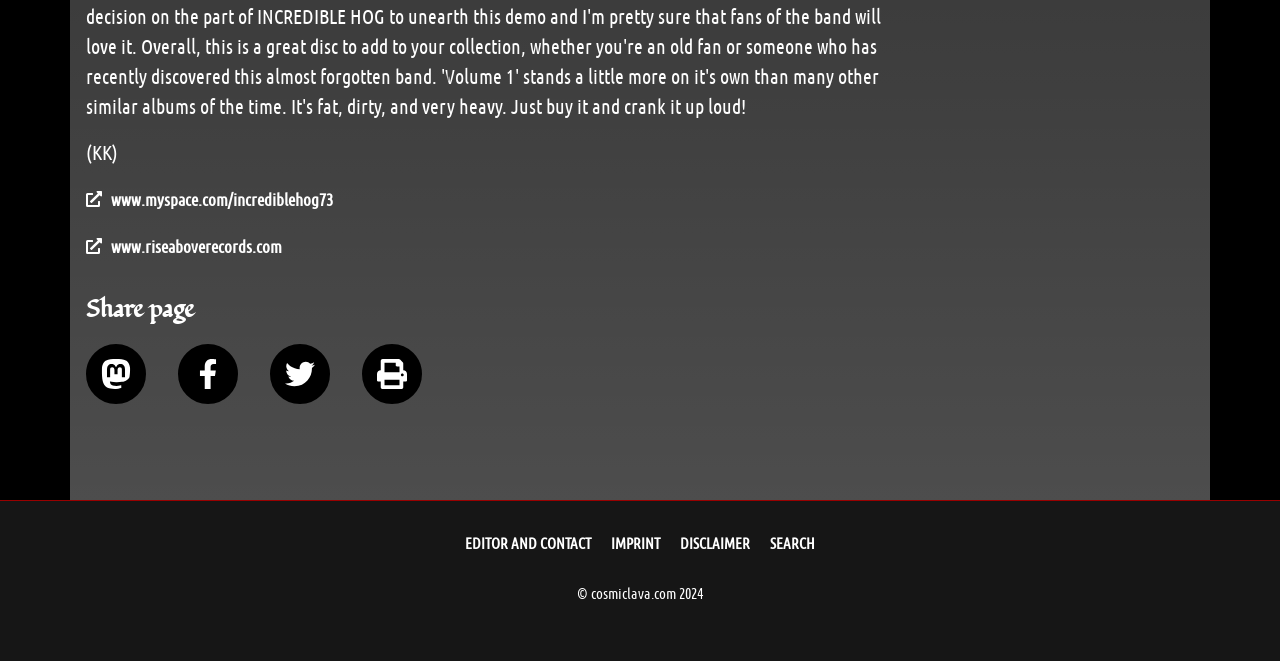Specify the bounding box coordinates of the area to click in order to follow the given instruction: "Print the current page."

[0.283, 0.52, 0.33, 0.611]